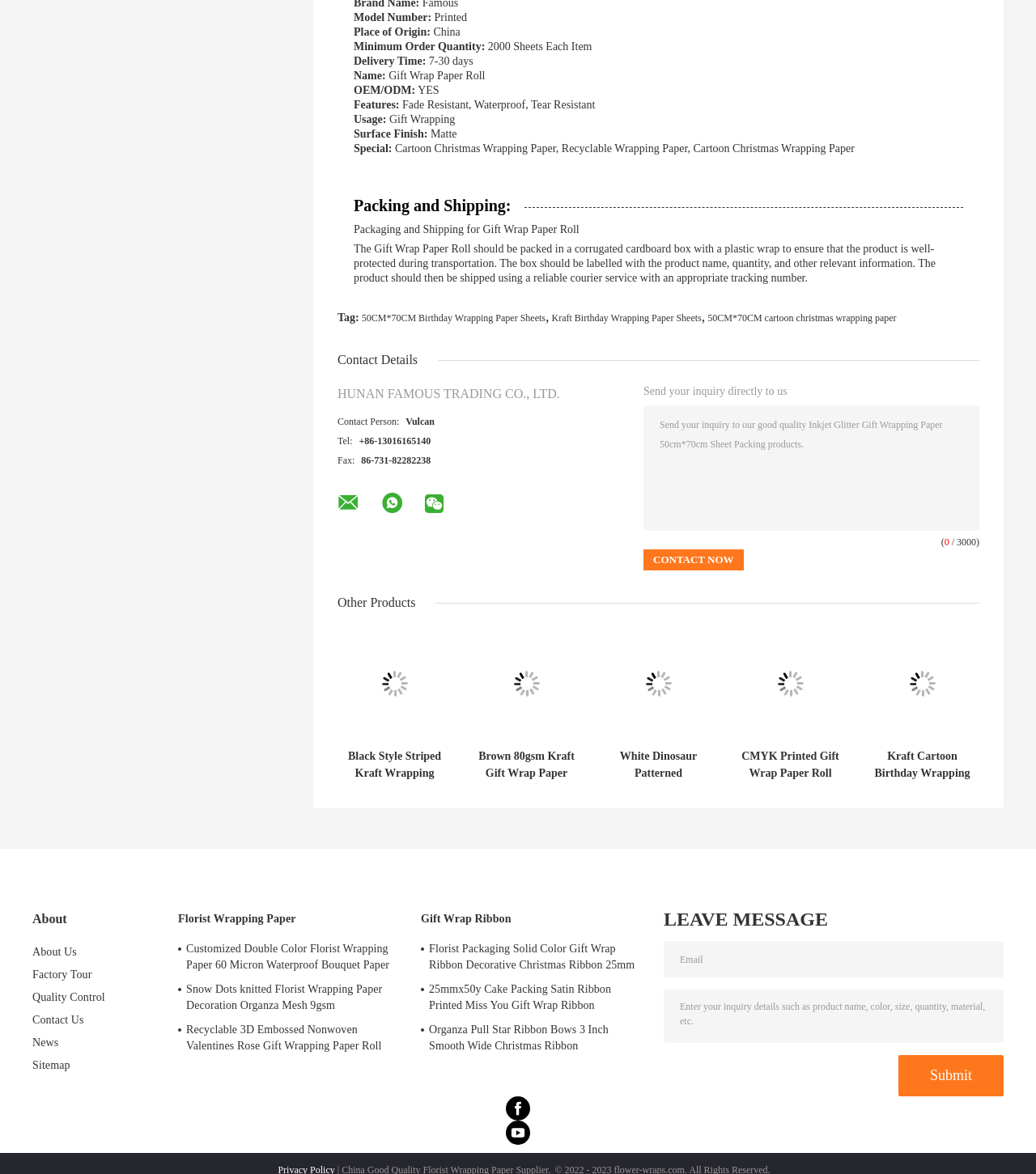Show the bounding box coordinates for the element that needs to be clicked to execute the following instruction: "Check the company's contact details". Provide the coordinates in the form of four float numbers between 0 and 1, i.e., [left, top, right, bottom].

[0.326, 0.3, 0.403, 0.312]